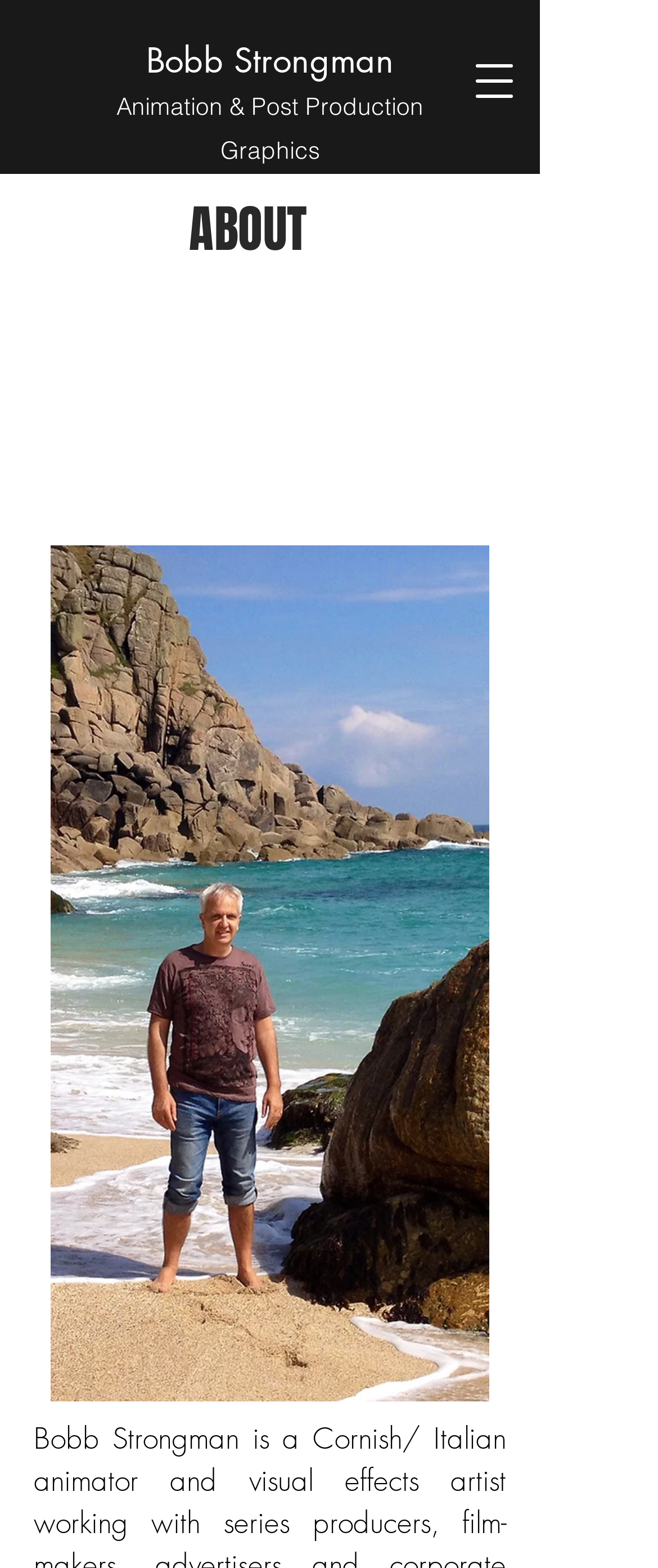Please determine the bounding box coordinates for the UI element described here. Use the format (top-left x, top-left y, bottom-right x, bottom-right y) with values bounded between 0 and 1: Bobb Strongman

[0.222, 0.025, 0.599, 0.053]